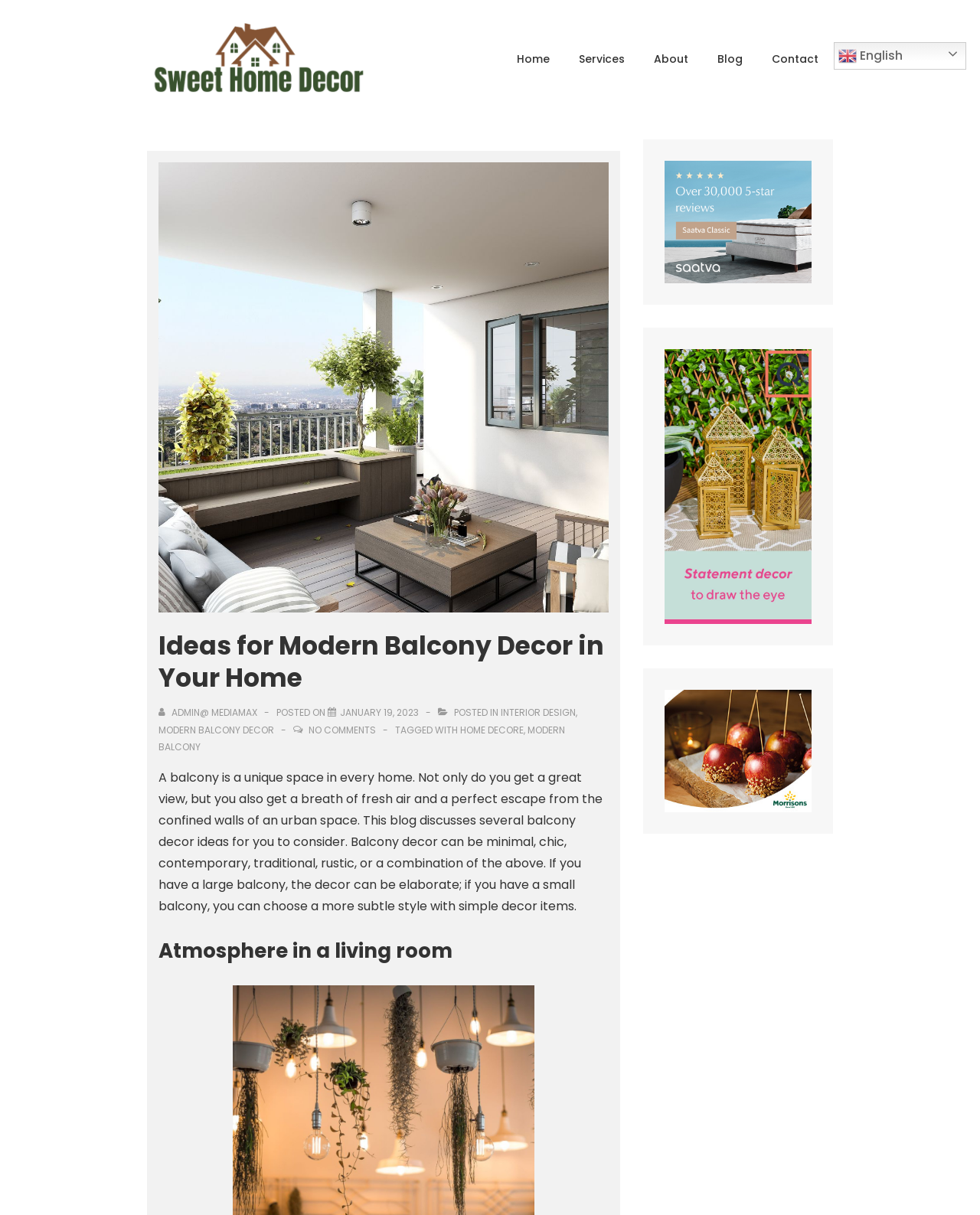Please locate the bounding box coordinates of the region I need to click to follow this instruction: "View the blog post by admin@mediamax".

[0.161, 0.581, 0.264, 0.592]